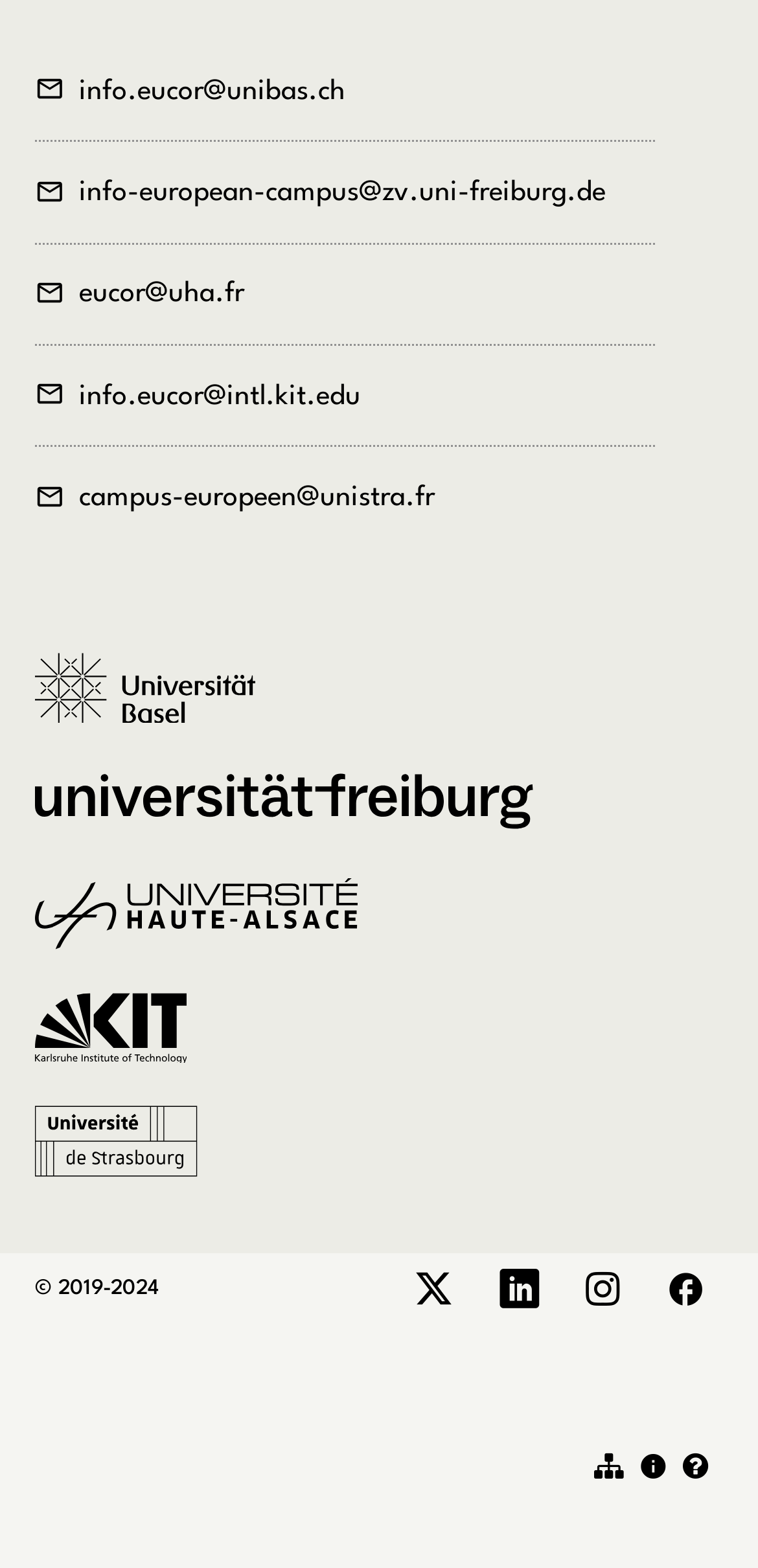Find the bounding box coordinates of the element's region that should be clicked in order to follow the given instruction: "Click to buy NYSC kits online". The coordinates should consist of four float numbers between 0 and 1, i.e., [left, top, right, bottom].

None